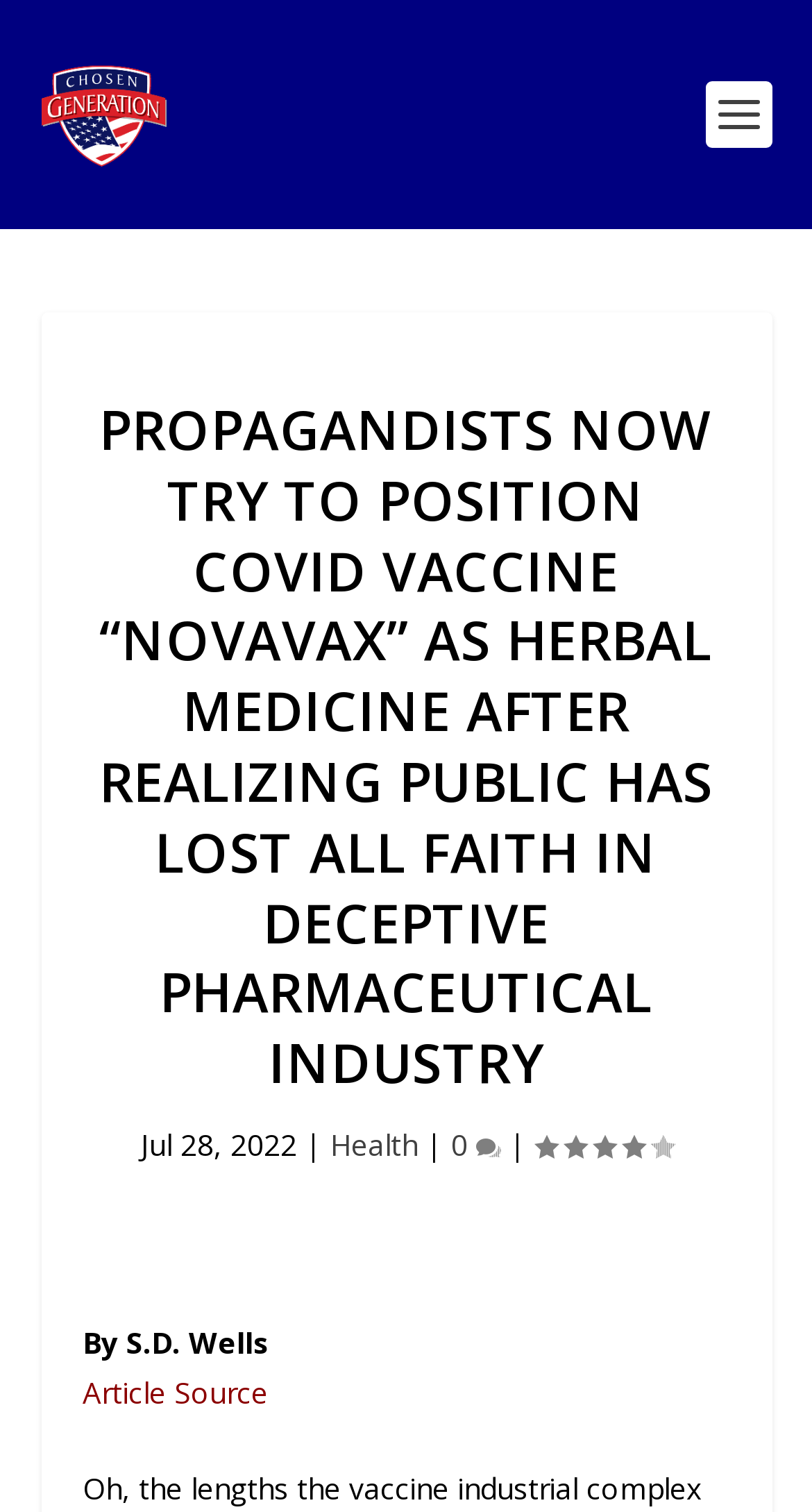Who is the author of the article?
Please give a detailed and elaborate answer to the question.

I found the answer by looking at the StaticText element with the text 'By S.D. Wells' which is likely the author of the article.